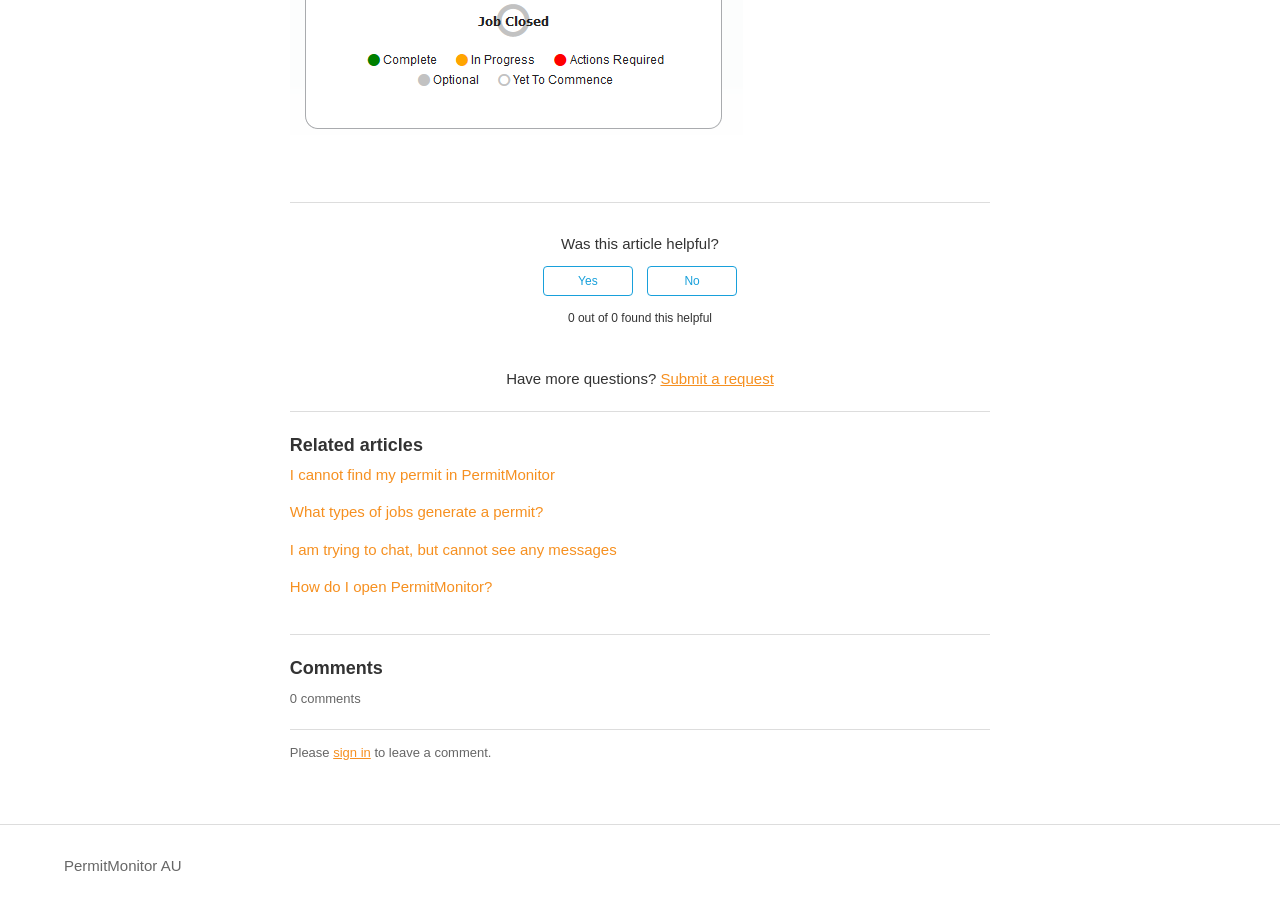What is the text of the message above the comment section?
Based on the screenshot, respond with a single word or phrase.

Please sign in to leave a comment.